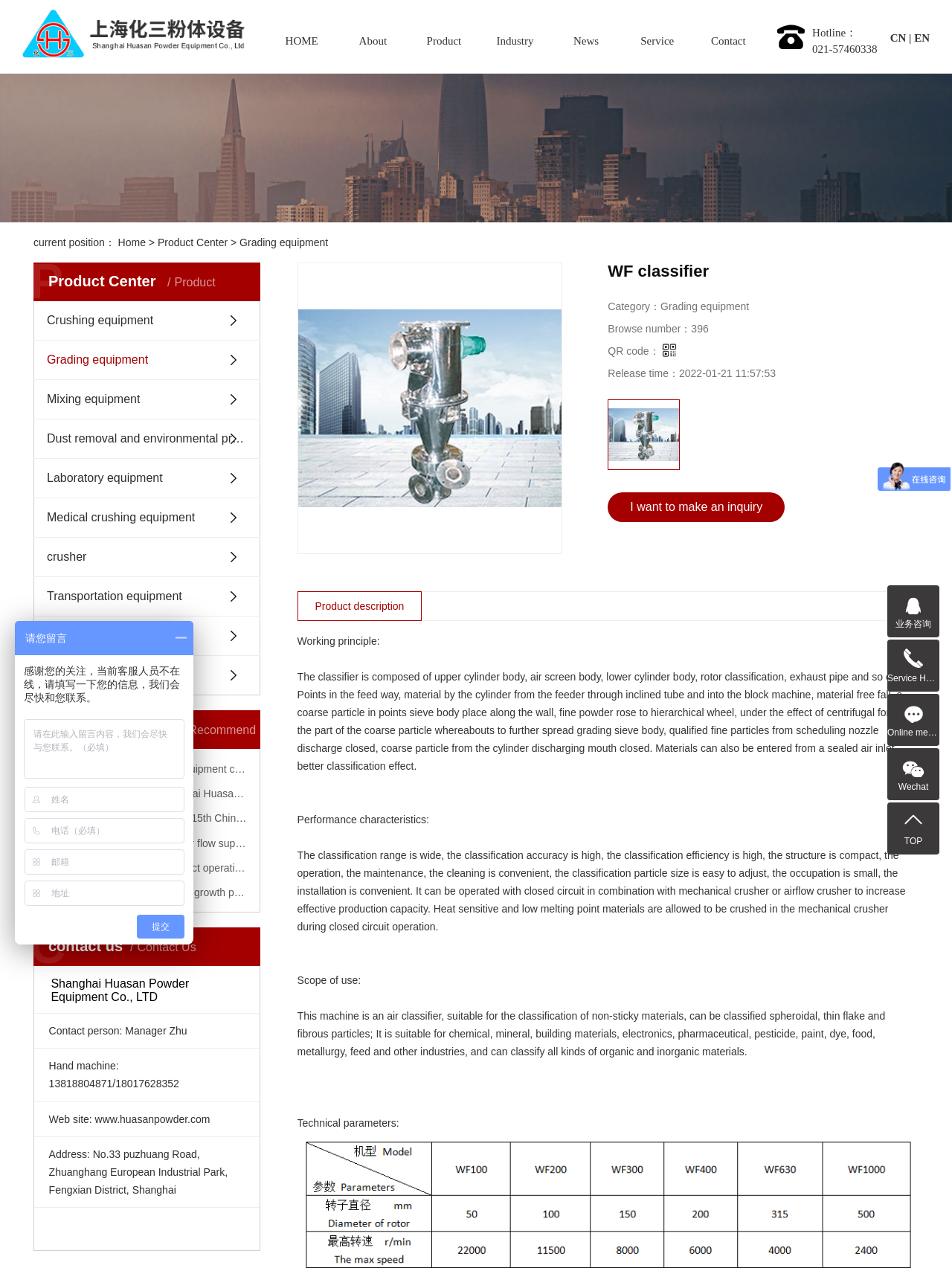Please find the bounding box coordinates of the element that needs to be clicked to perform the following instruction: "Contact the manager via phone". The bounding box coordinates should be four float numbers between 0 and 1, represented as [left, top, right, bottom].

[0.051, 0.836, 0.188, 0.86]